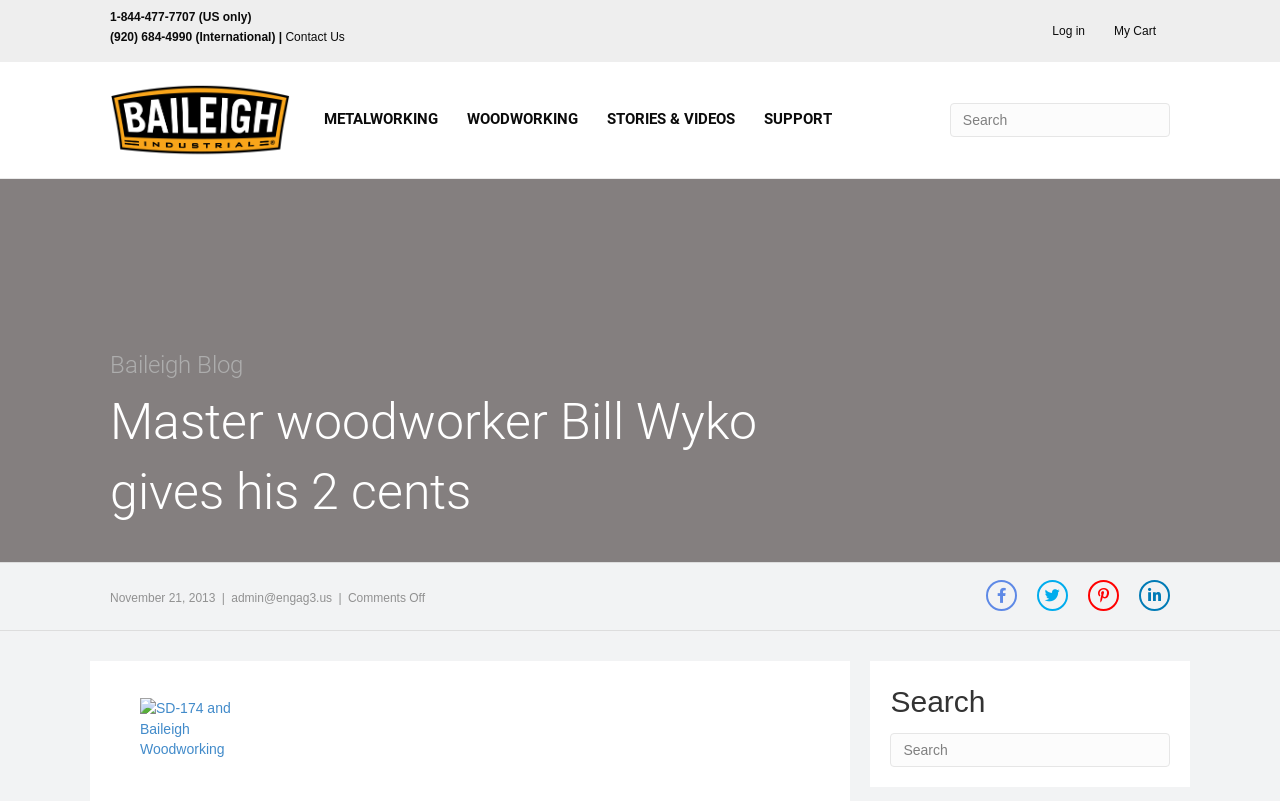Write a detailed summary of the webpage.

The webpage appears to be a blog post from Baileigh Blog, featuring an article titled "Master woodworker Bill Wyko gives his 2 cents". At the top of the page, there is a contact information section with phone numbers for US and international callers, followed by a "Contact Us" link. To the right of this section, there are links to "Log in" and "My Cart".

Below the contact information, there is a logo image with a link to the homepage. Underneath the logo, there are five main navigation links: "METALWORKING", "WOODWORKING", "STORIES & VIDEOS", and "SUPPORT". 

On the right side of the page, there is a search bar with a placeholder text "Type and press Enter to search." and a "Search" button. 

The main content of the page starts with a heading "Baileigh Blog" followed by the title of the article "Master woodworker Bill Wyko gives his 2 cents". The article is dated November 21, 2013, and has a comment section with an "admin@engag3.us" email address and a "Comments Off" notification. 

There are four social media links at the bottom of the page, represented by icons. Finally, there is a secondary search bar at the very bottom of the page, which is identical to the one on the top right.